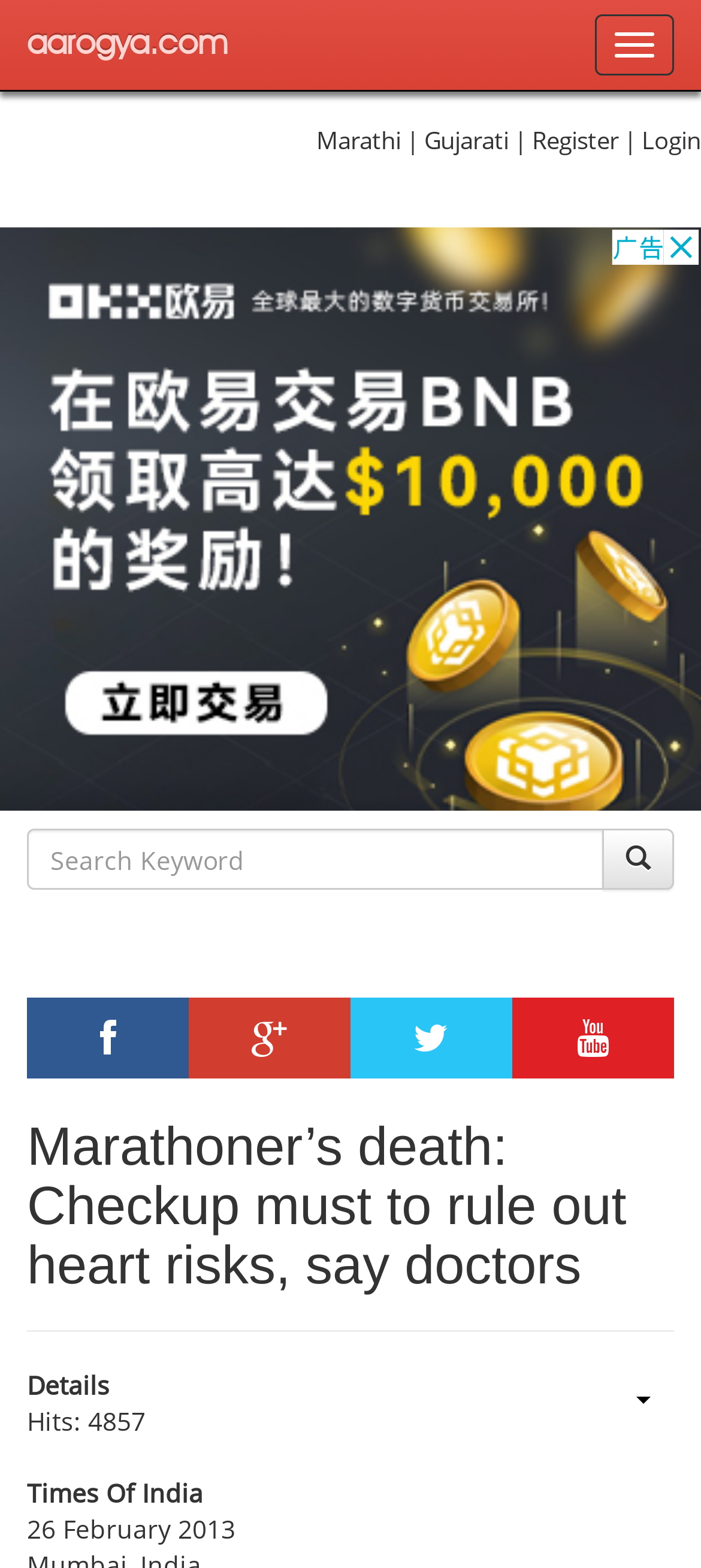How many hits does the current article have?
Please respond to the question with a detailed and thorough explanation.

I found the hit count by looking at the description list detail section, where it says 'Hits: 4857'.